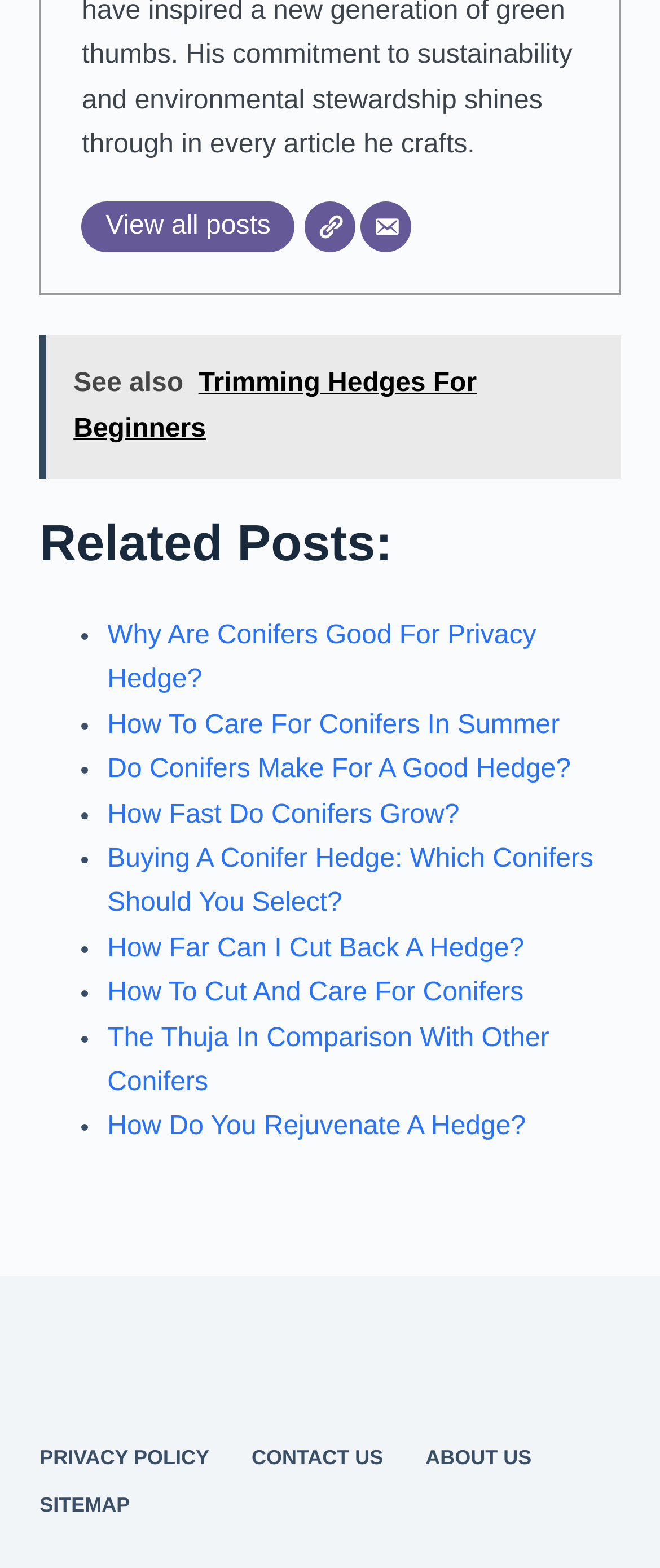Answer this question in one word or a short phrase: How many menu items are there in the footer menu?

4